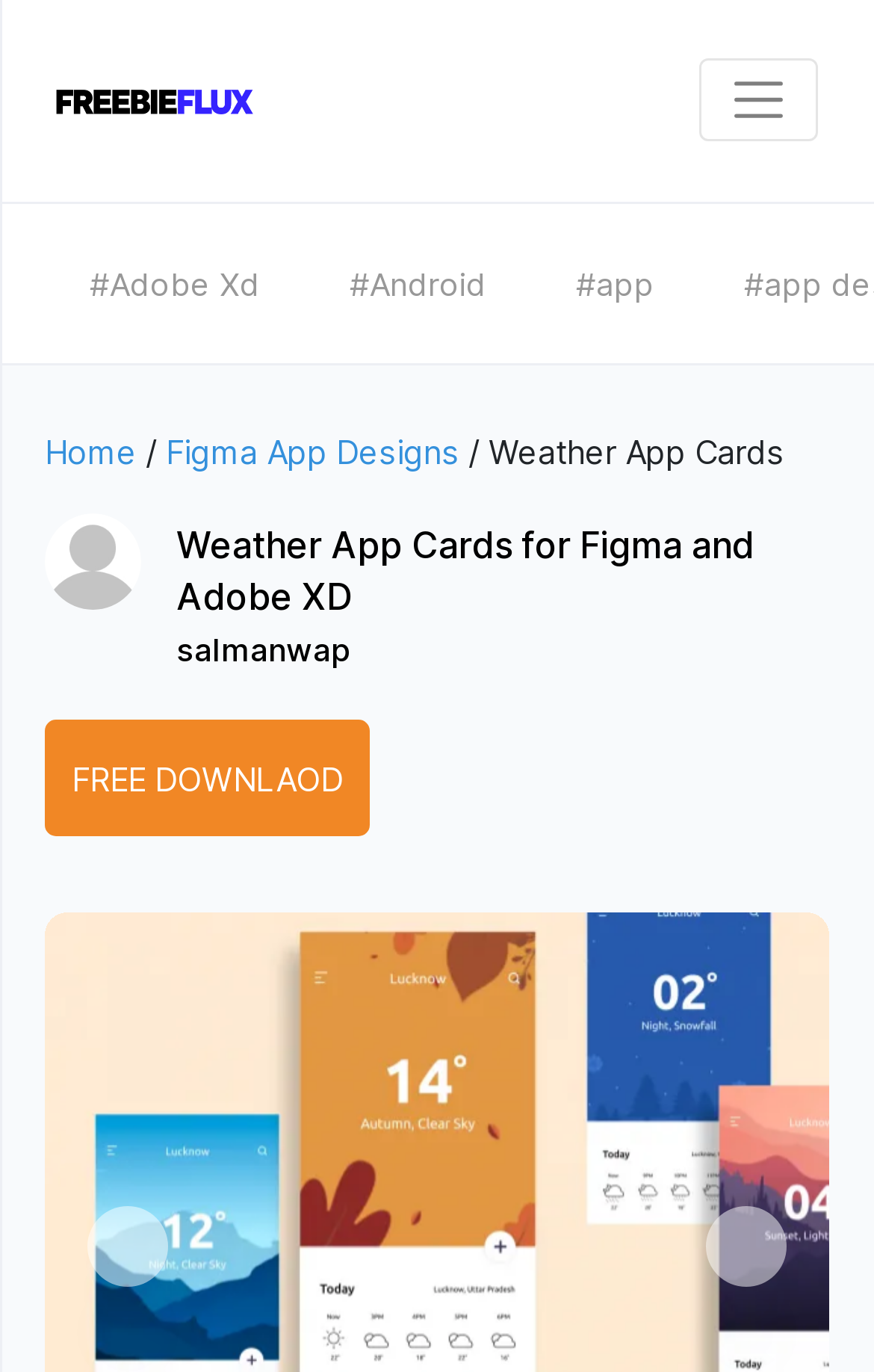Determine the bounding box coordinates of the region that needs to be clicked to achieve the task: "Go to Adobe XD page".

[0.051, 0.149, 0.349, 0.265]